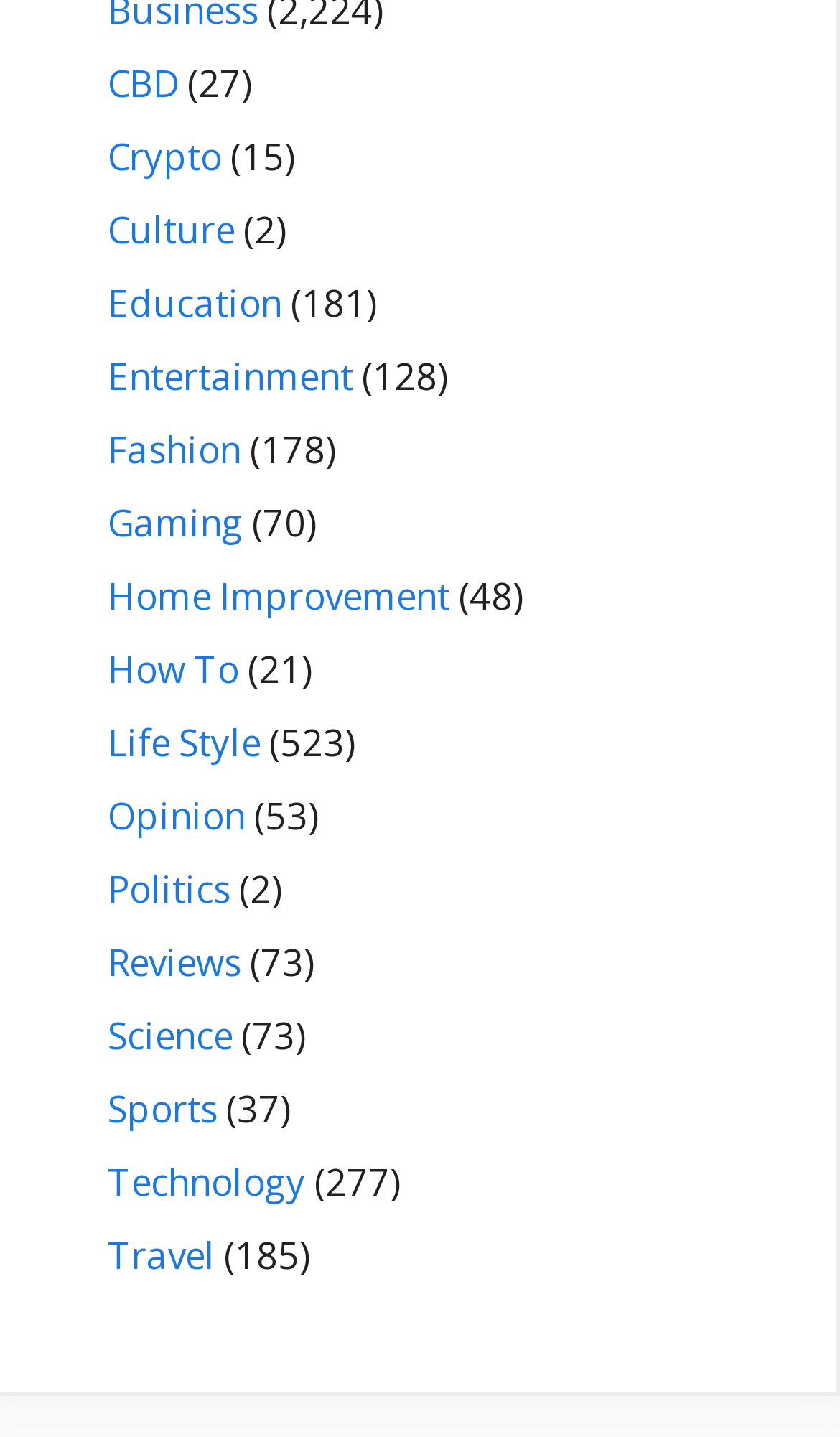How many categories have more than 100 articles?
We need a detailed and meticulous answer to the question.

I looked at the StaticText elements adjacent to each link element and counted the ones with values greater than 100. The categories with more than 100 articles are 'Education', 'Entertainment', 'Fashion', 'Life Style', and 'Technology'.